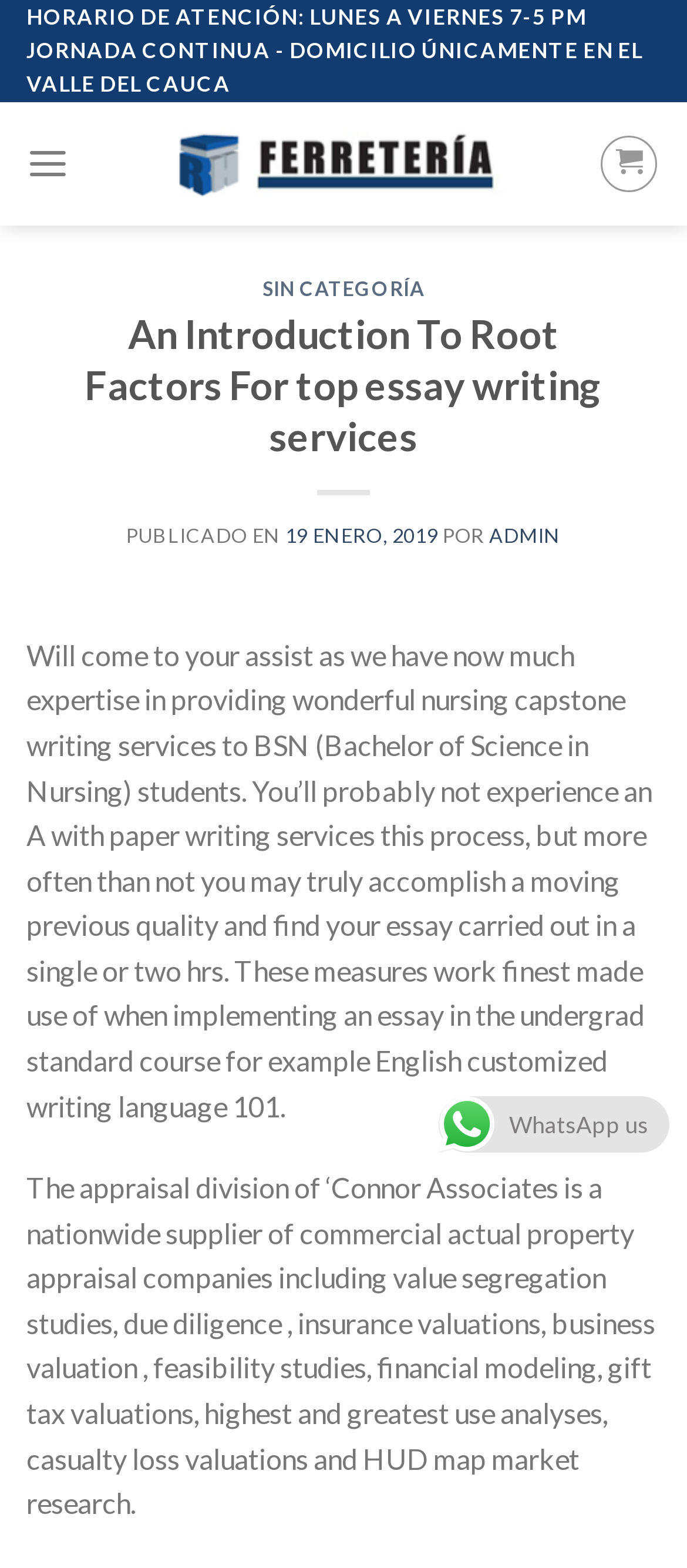Determine and generate the text content of the webpage's headline.

An Introduction To Root Factors For top essay writing services